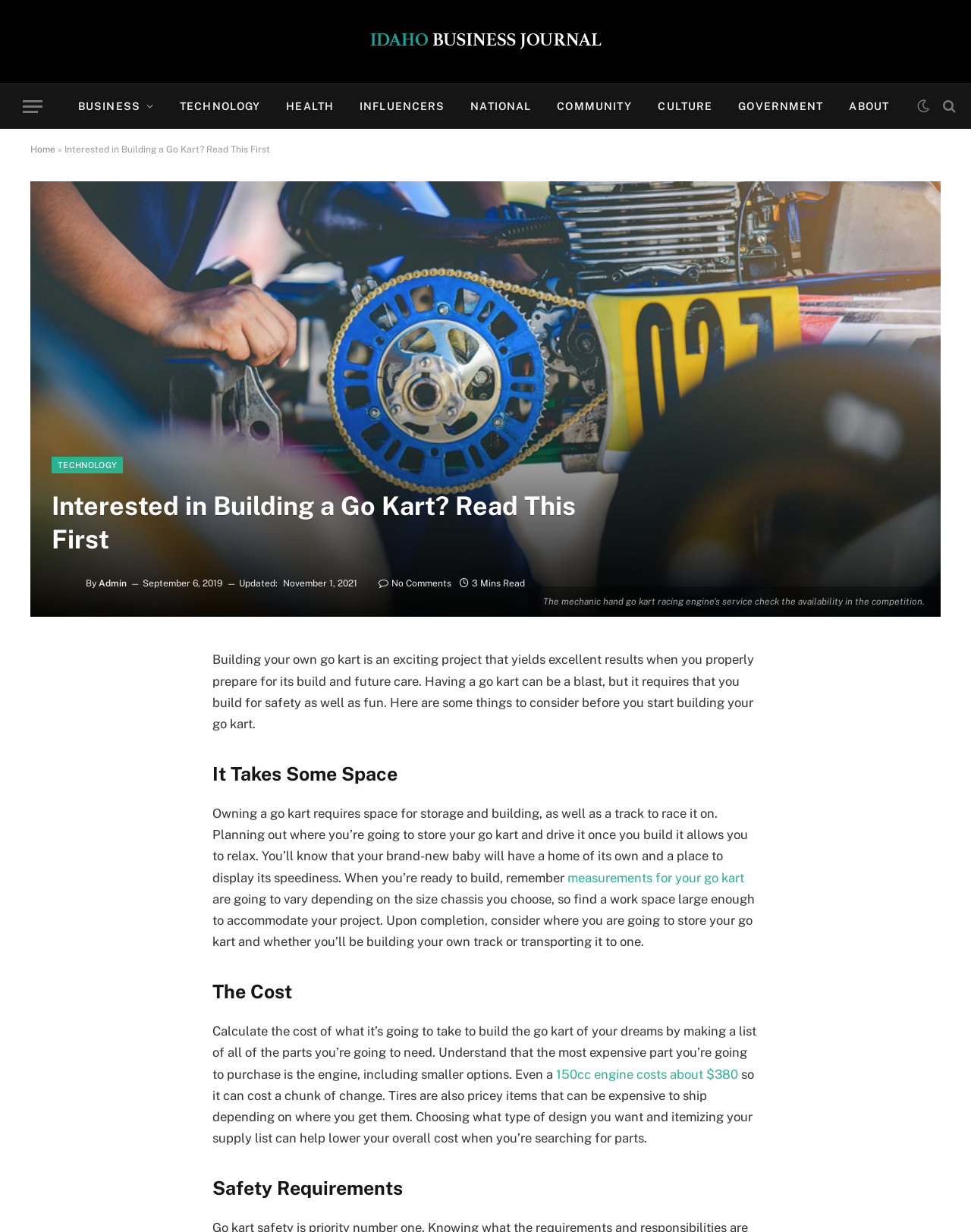What is the topic of this article?
Based on the visual details in the image, please answer the question thoroughly.

Based on the content of the webpage, it appears that the article is discussing the process of building a go kart, including the necessary preparations and considerations.